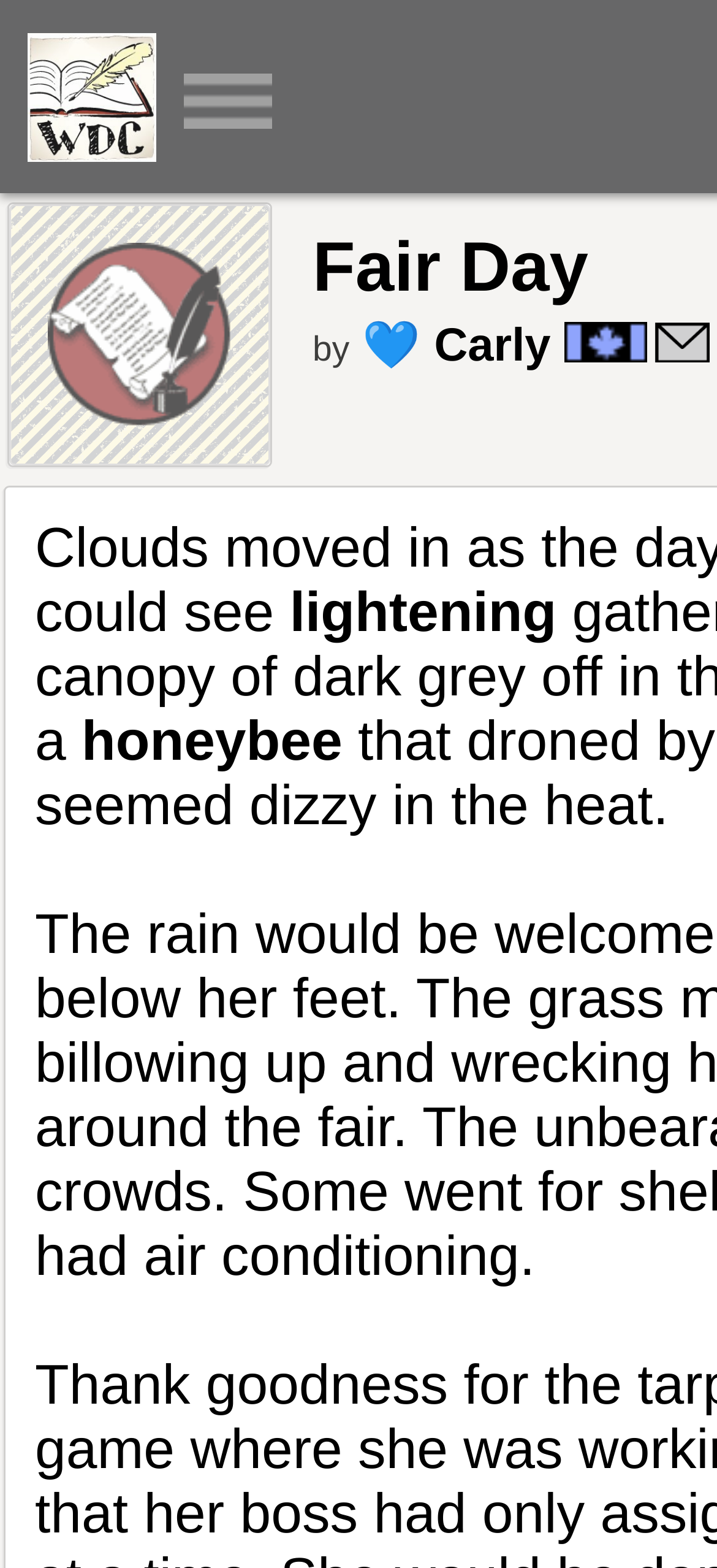Please determine the bounding box coordinates for the UI element described as: "parent_node: by 💙 Carly".

[0.786, 0.204, 0.912, 0.237]